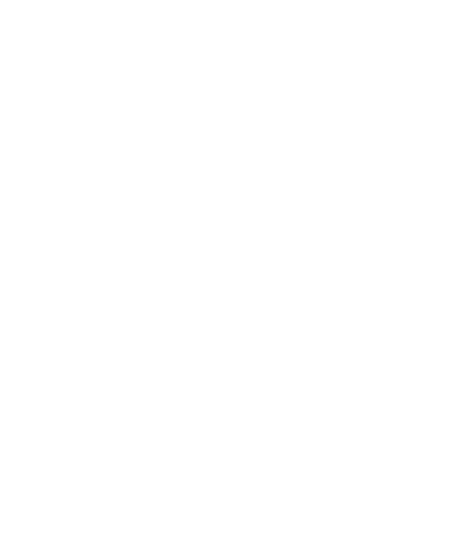Look at the image and give a detailed response to the following question: How much discount is available on the wedding luminaries?

According to the accompanying promotional note, an appreciation sale is available with a 5% discount, which can be availed today.